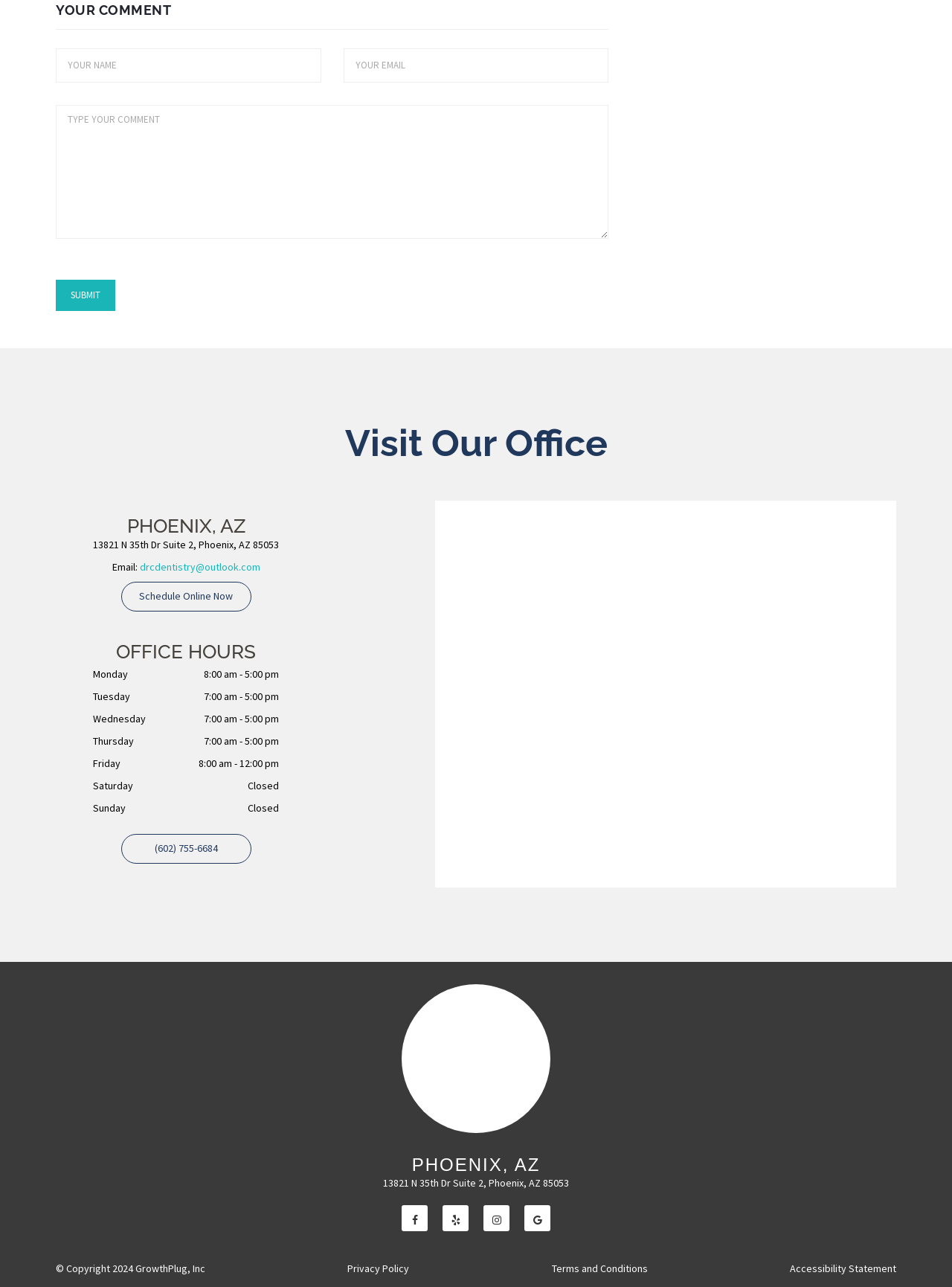Identify the bounding box coordinates of the section to be clicked to complete the task described by the following instruction: "Enter your name". The coordinates should be four float numbers between 0 and 1, formatted as [left, top, right, bottom].

[0.059, 0.037, 0.337, 0.064]